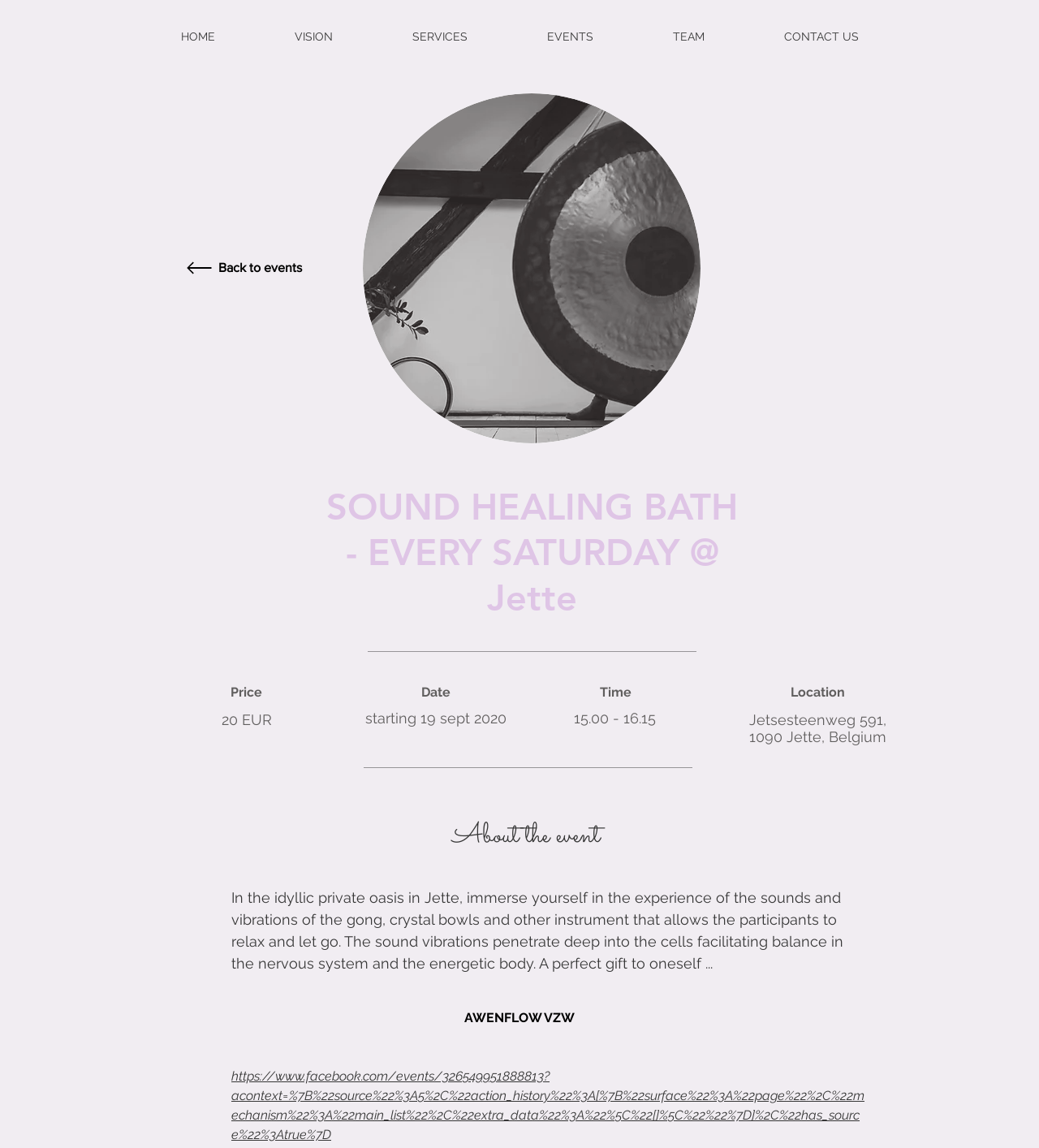What time does the sound healing bath event start? Look at the image and give a one-word or short phrase answer.

15.00